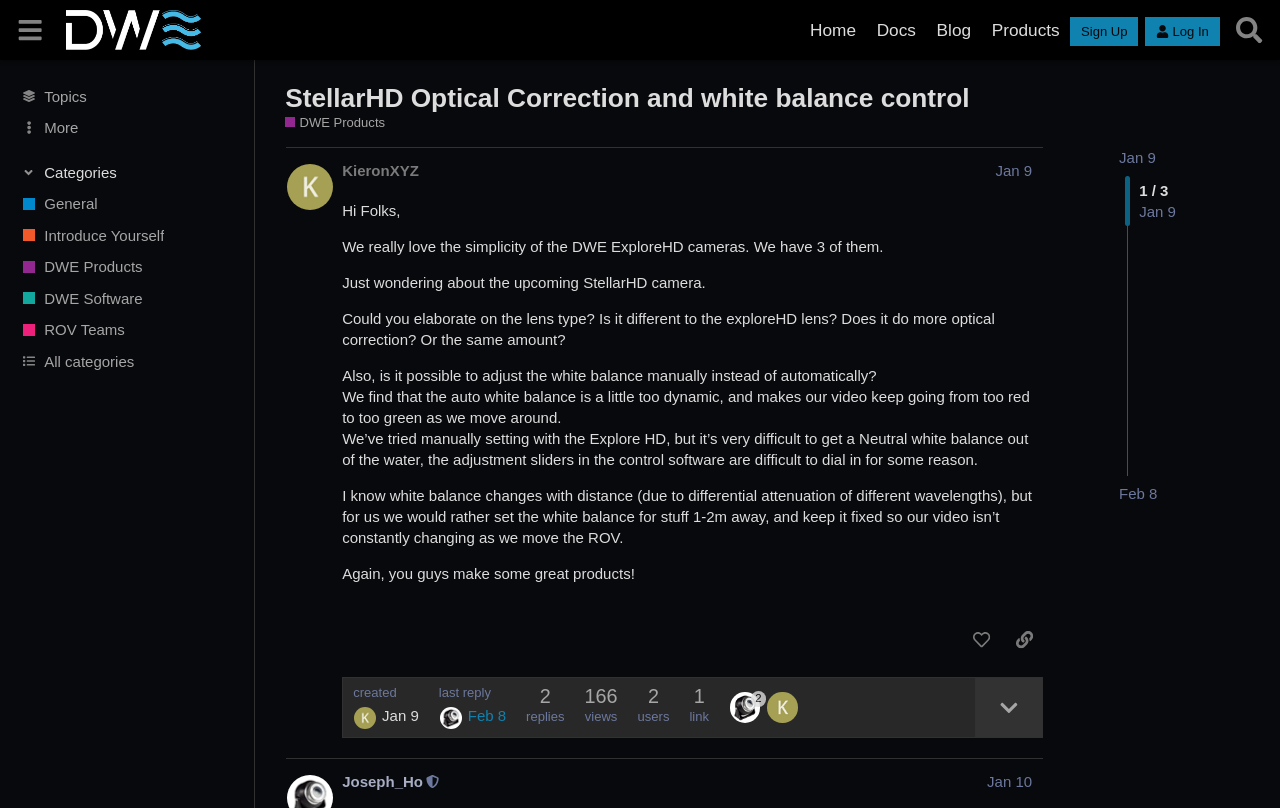Who is the author of the first post on this webpage?
Using the image as a reference, answer the question with a short word or phrase.

KieronXYZ